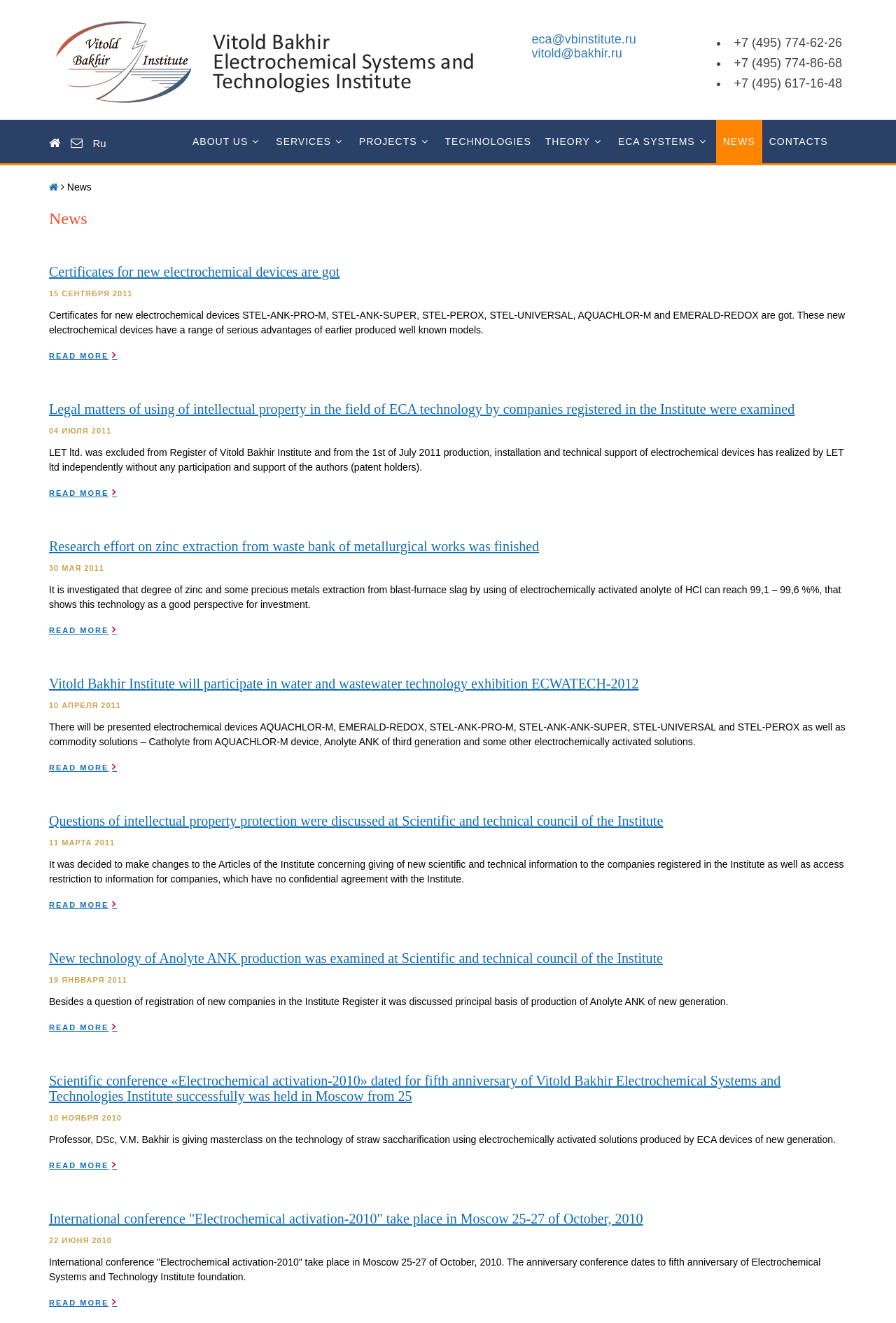Please identify the bounding box coordinates of the region to click in order to complete the task: "Go to the 'SERVICES' page". The coordinates must be four float numbers between 0 and 1, specified as [left, top, right, bottom].

[0.3, 0.091, 0.393, 0.123]